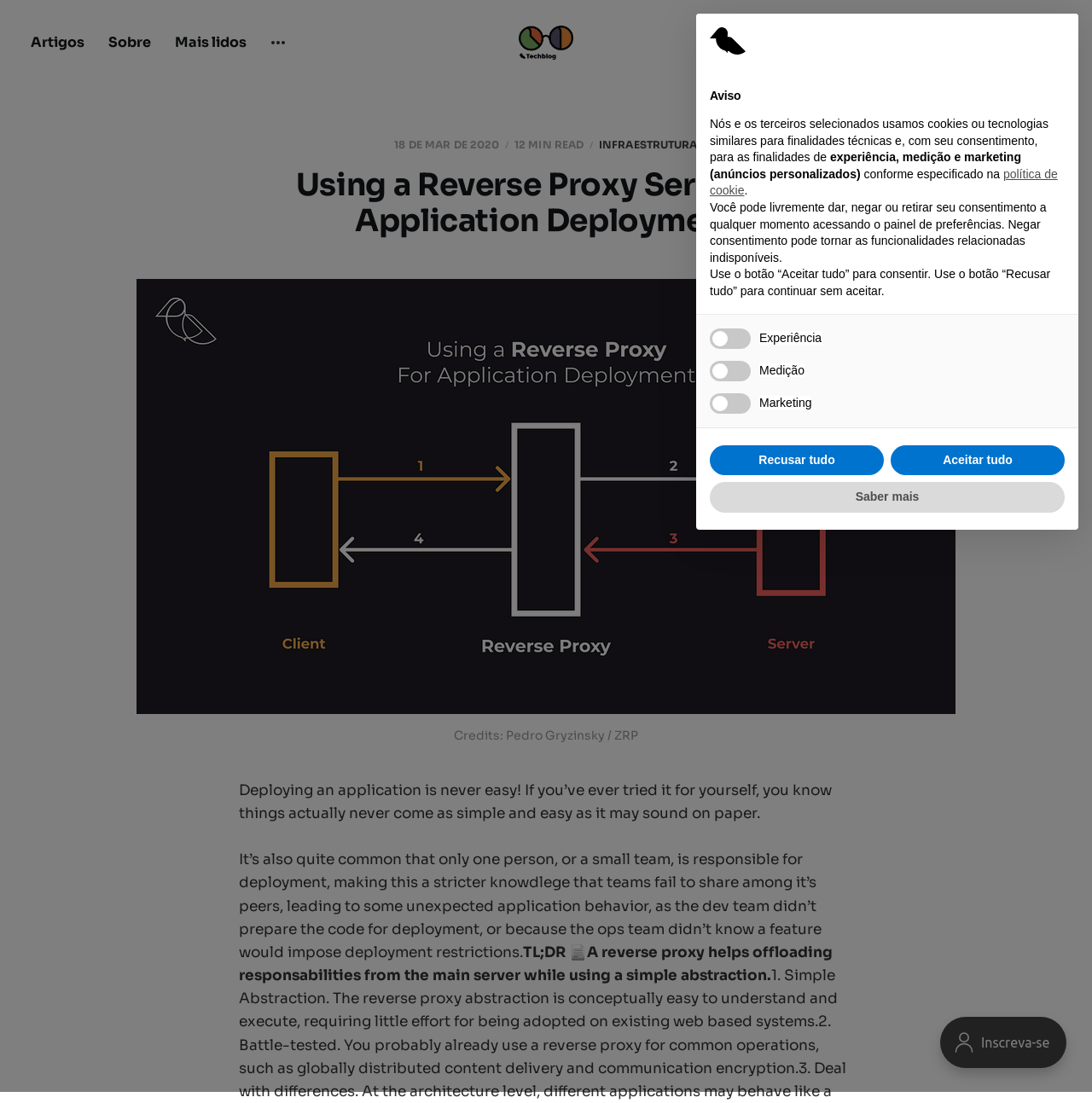Summarize the webpage with intricate details.

This webpage is about understanding the concept of a reverse proxy server and its application in deployment. At the top, there is a navigation bar with links to "ZRP TechBlog", "Artigos", "Sobre", and "Mais lidos". On the right side of the navigation bar, there is a search button and a sign-in link. 

Below the navigation bar, there is a header section with a time stamp "18 DE MAR DE 2020" and a read time "12 MIN READ". The main title "Using a Reverse Proxy Server for Application Deployment" is displayed prominently. 

The content of the webpage is divided into sections. The first section has a diagram illustrating the role of a reverse proxy server, accompanied by a caption. The diagram is quite large, taking up most of the width of the page. 

The following sections consist of paragraphs of text discussing the challenges of application deployment and how a reverse proxy server can help. There are five paragraphs in total, with the last one having a "TL;DR" (too long; didn't read) section. 

At the bottom of the page, there is an iframe and an alert dialog box with a warning message about cookies and privacy settings. The alert dialog box has a heading "Aviso" and several paragraphs of text explaining the use of cookies and how users can manage their consent. There are also three checkboxes for users to customize their preferences and three buttons to manage their consent.